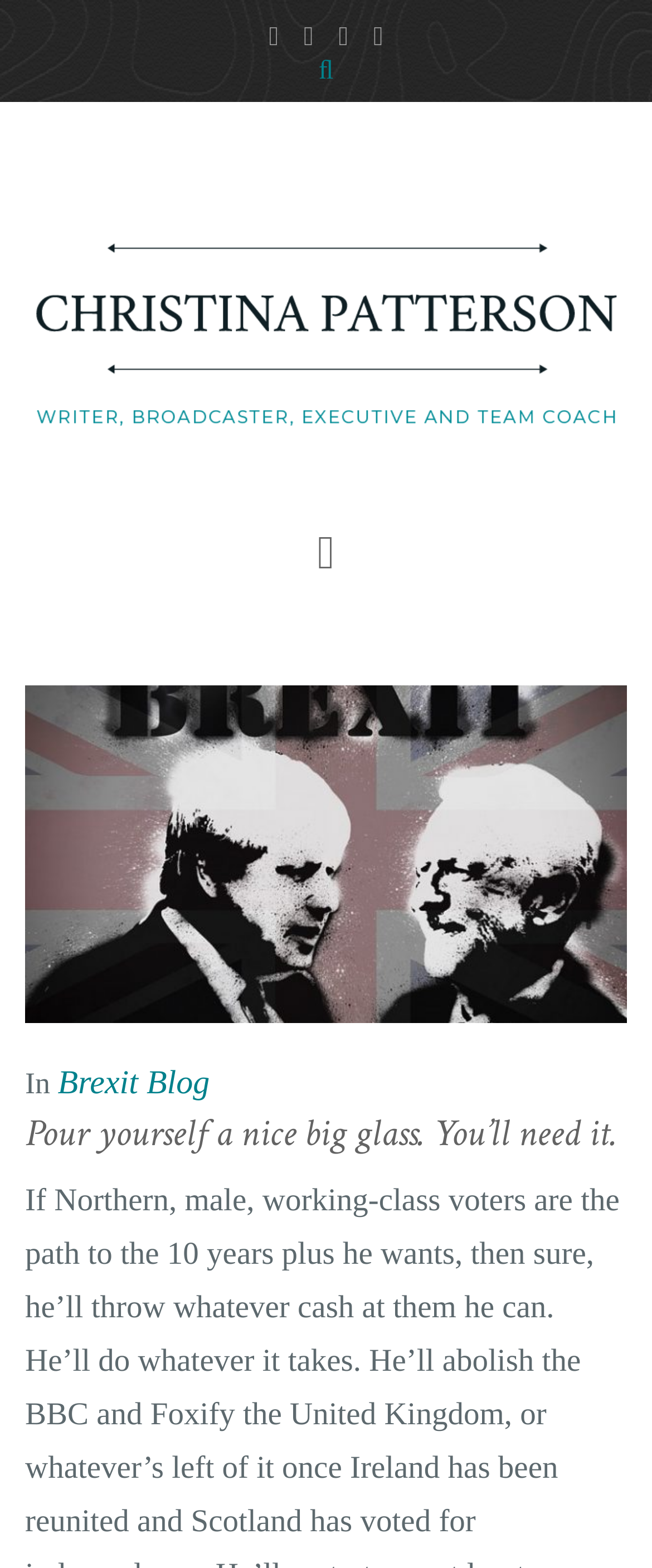Answer the following query with a single word or phrase:
Is the webpage about Christina Patterson?

Yes